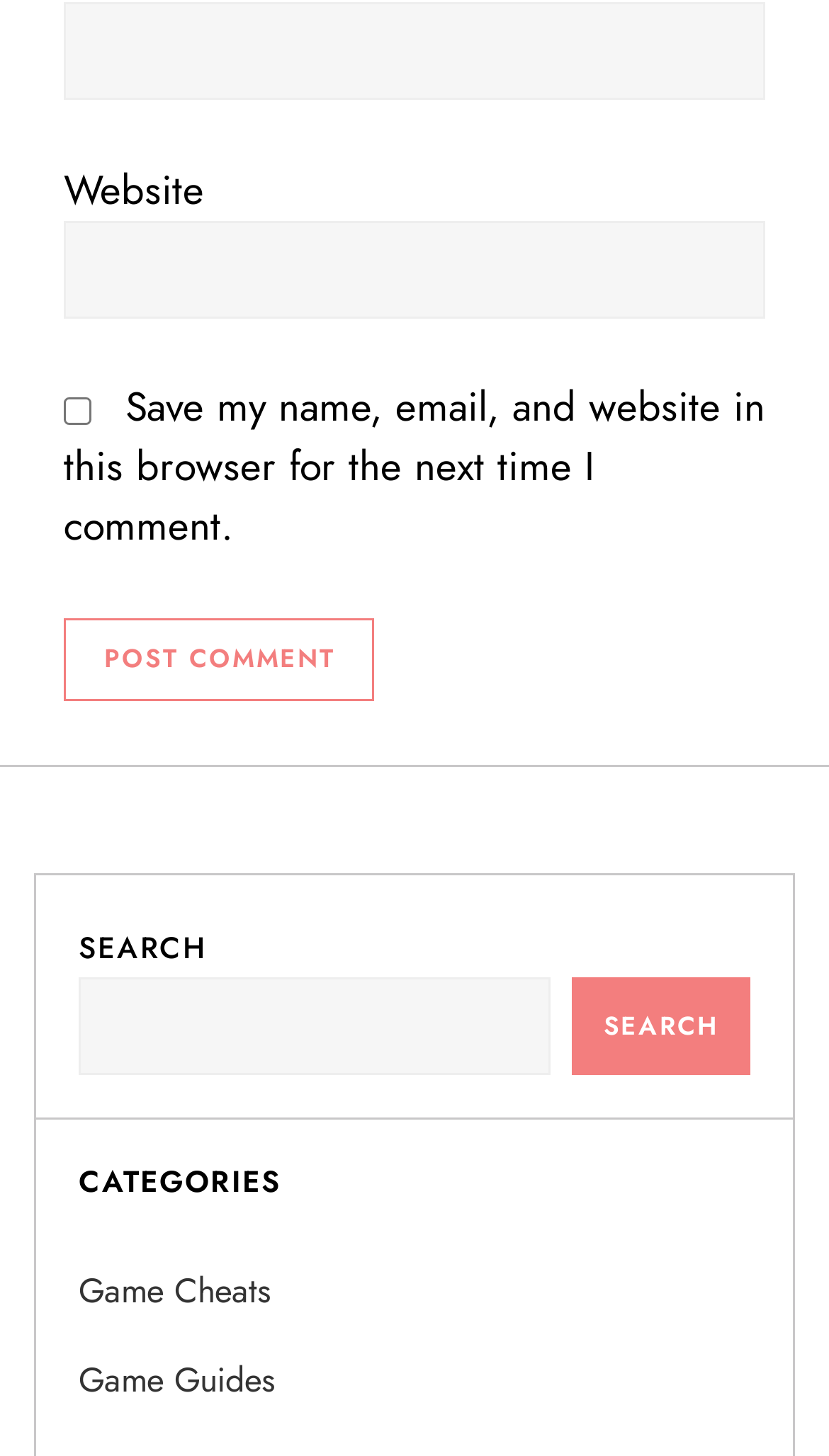Find the bounding box coordinates of the clickable region needed to perform the following instruction: "Input website URL". The coordinates should be provided as four float numbers between 0 and 1, i.e., [left, top, right, bottom].

[0.077, 0.151, 0.923, 0.219]